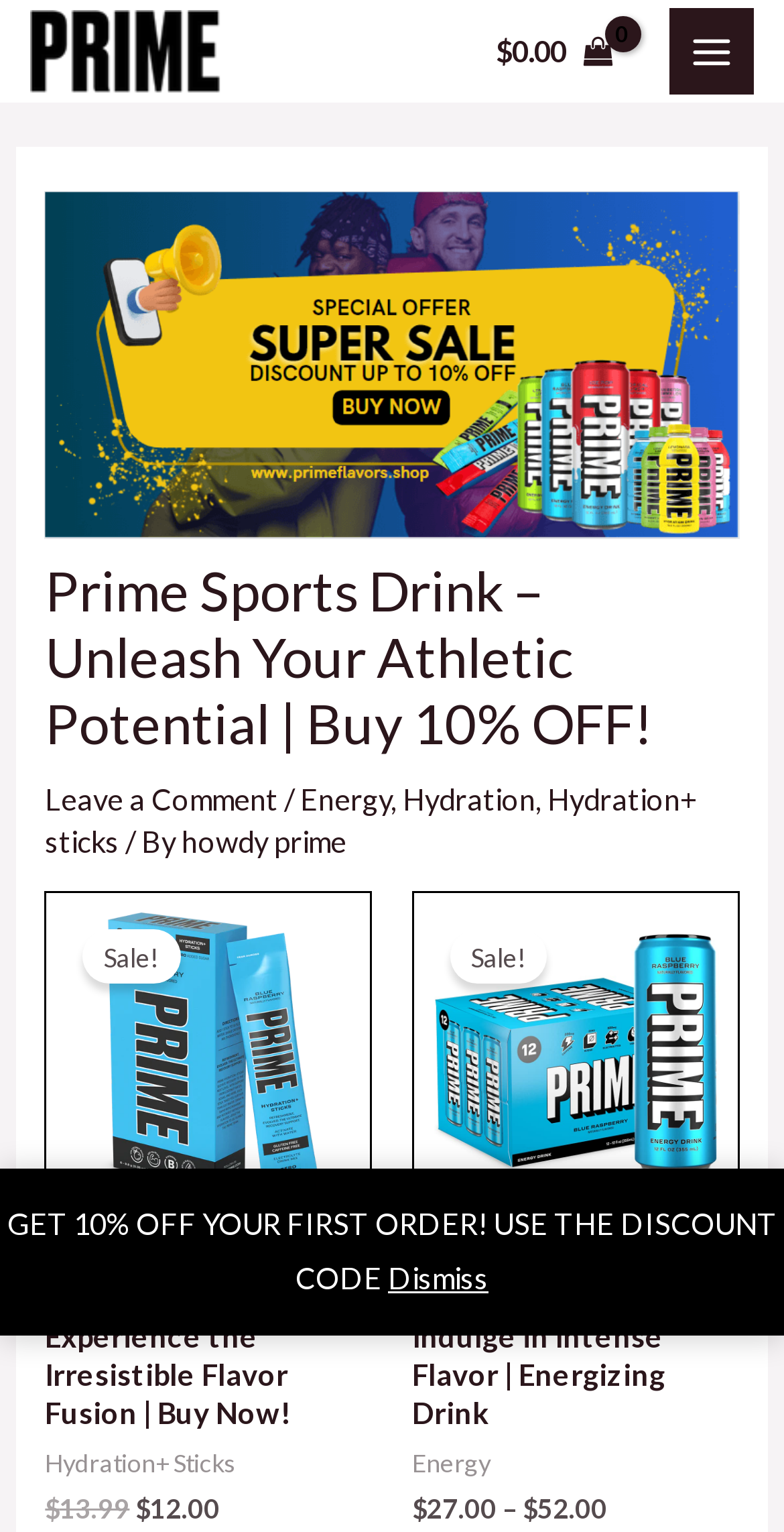Identify the bounding box coordinates of the area you need to click to perform the following instruction: "Click the Dismiss link".

[0.495, 0.824, 0.623, 0.846]